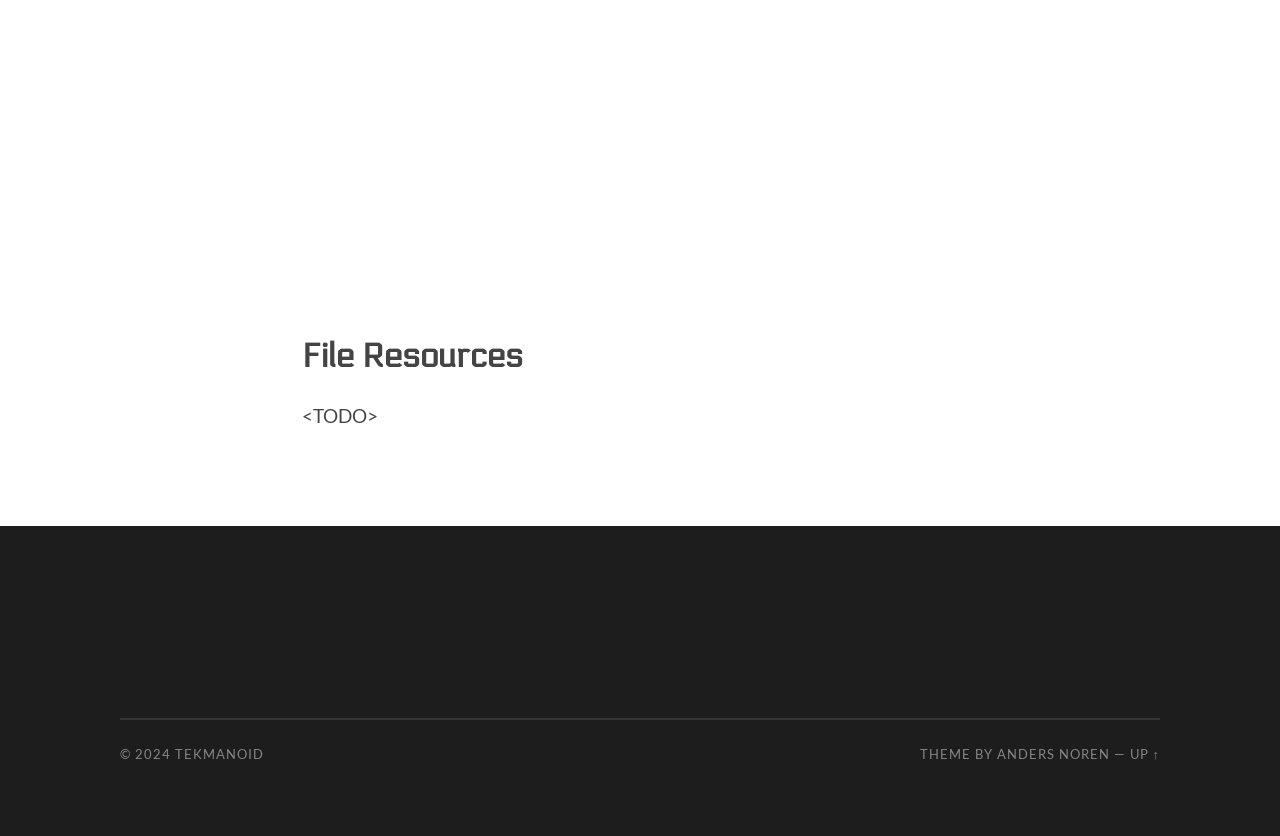What is the copyright year mentioned at the bottom of the page?
Answer the question with a single word or phrase, referring to the image.

2024